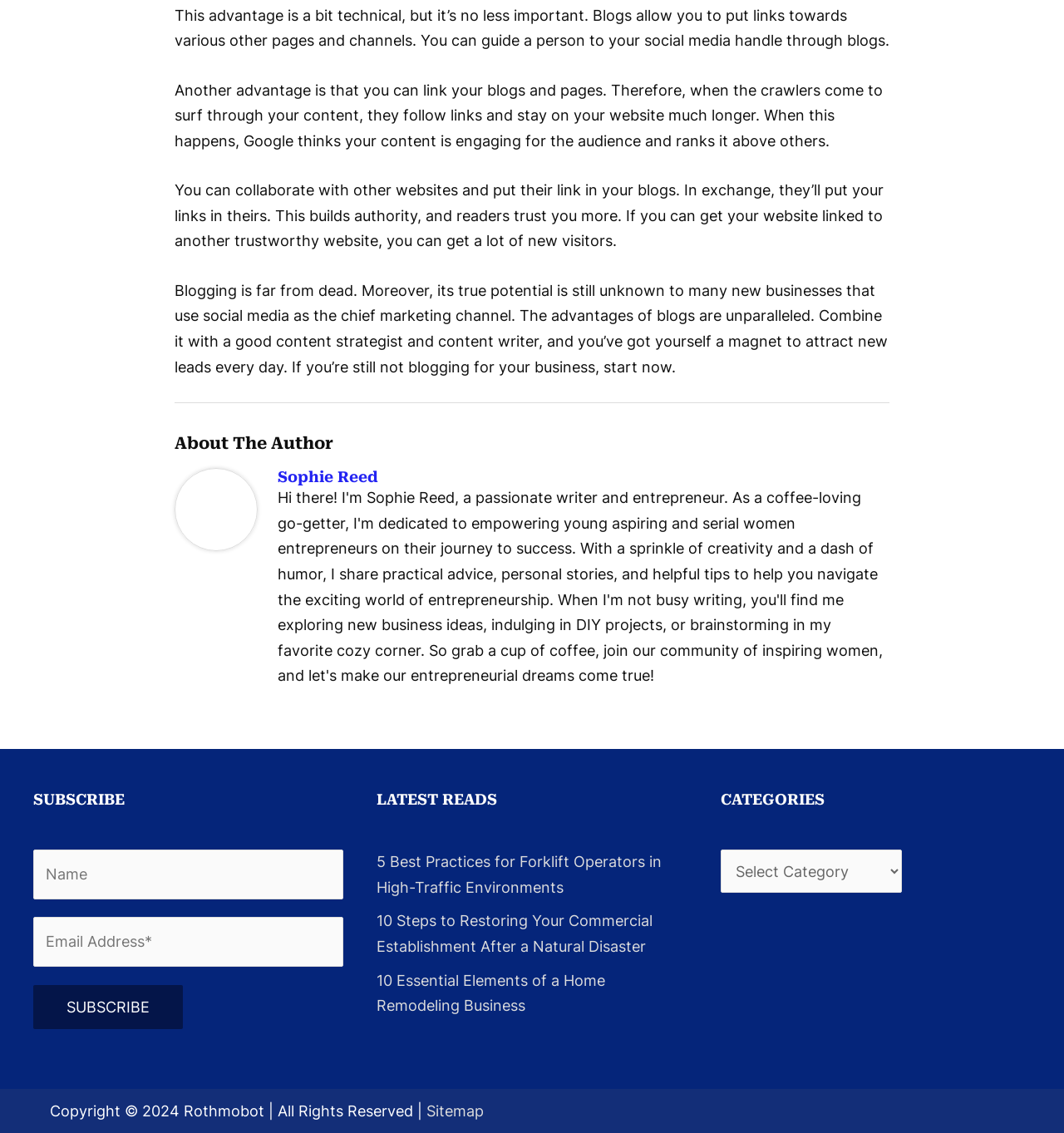What is the author's name?
Please provide a detailed answer to the question.

The author's name can be found in the 'About The Author' section, where it is written as 'Sophie Reed'.